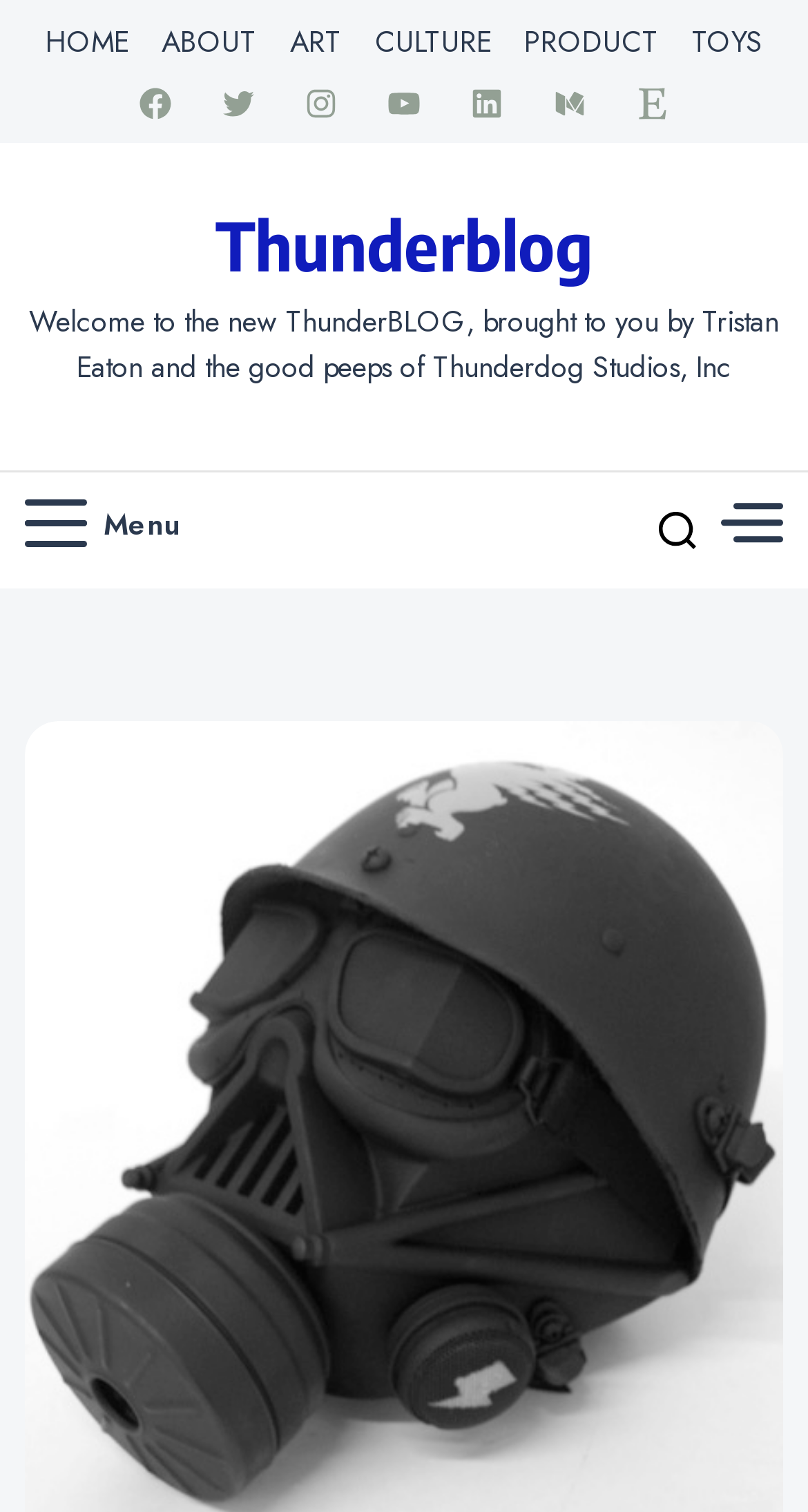Please determine the bounding box coordinates of the clickable area required to carry out the following instruction: "view art". The coordinates must be four float numbers between 0 and 1, represented as [left, top, right, bottom].

[0.359, 0.013, 0.423, 0.041]